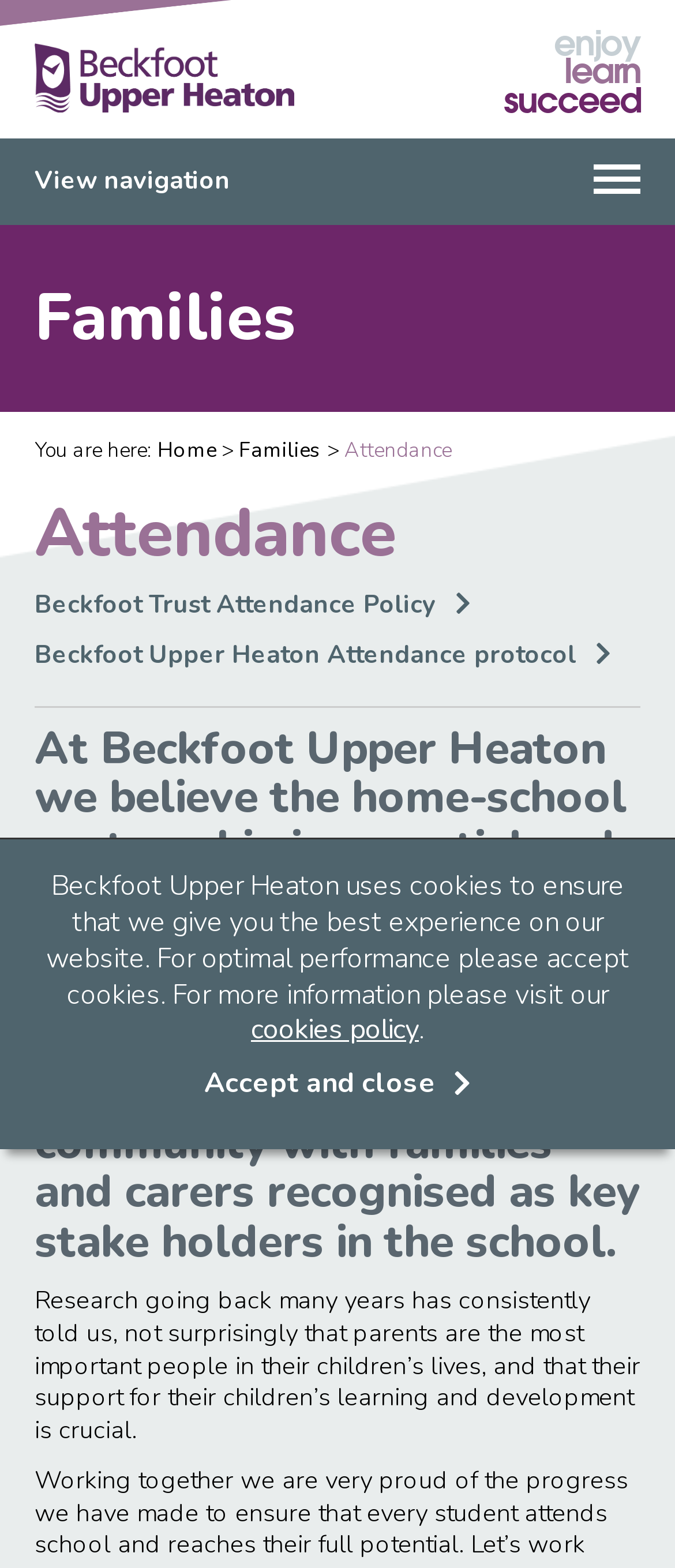What is the name of the school?
Using the image, provide a concise answer in one word or a short phrase.

Beckfoot Upper Heaton